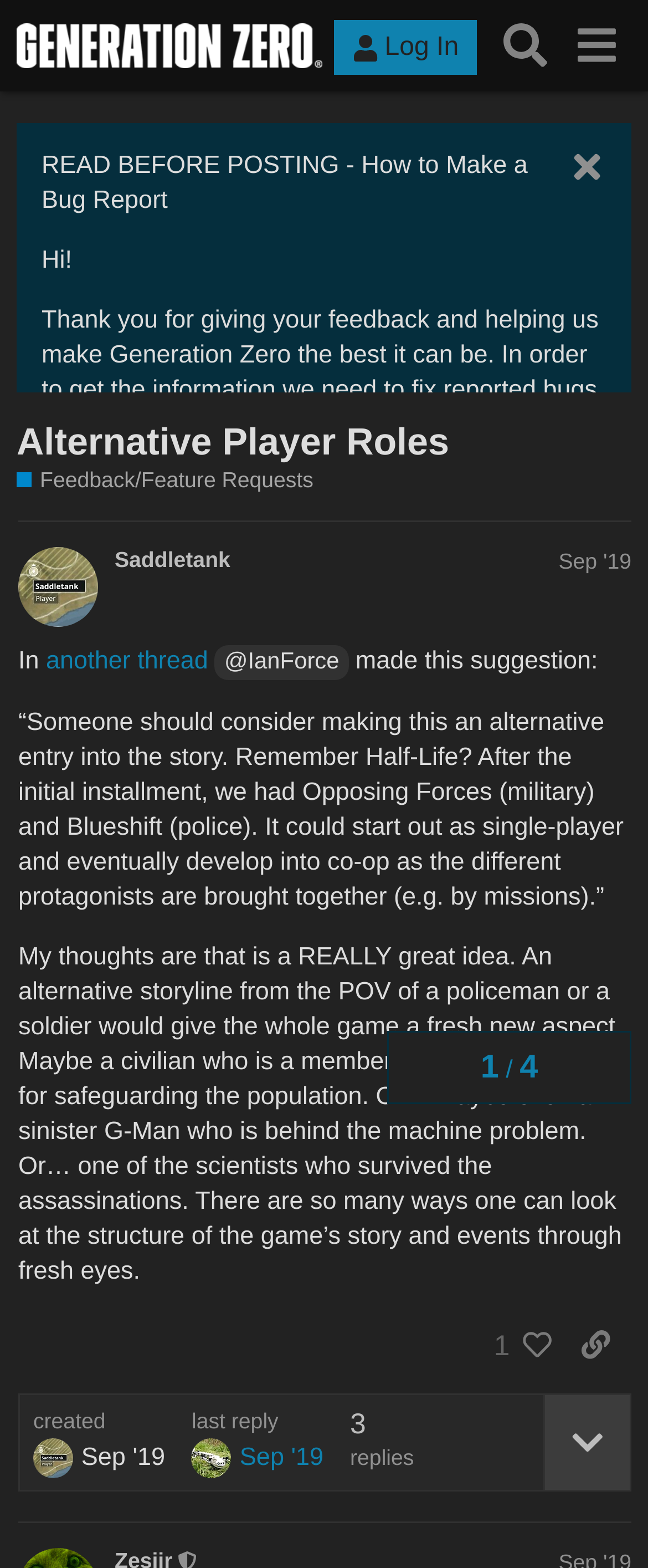Can you determine the main header of this webpage?

Alternative Player Roles